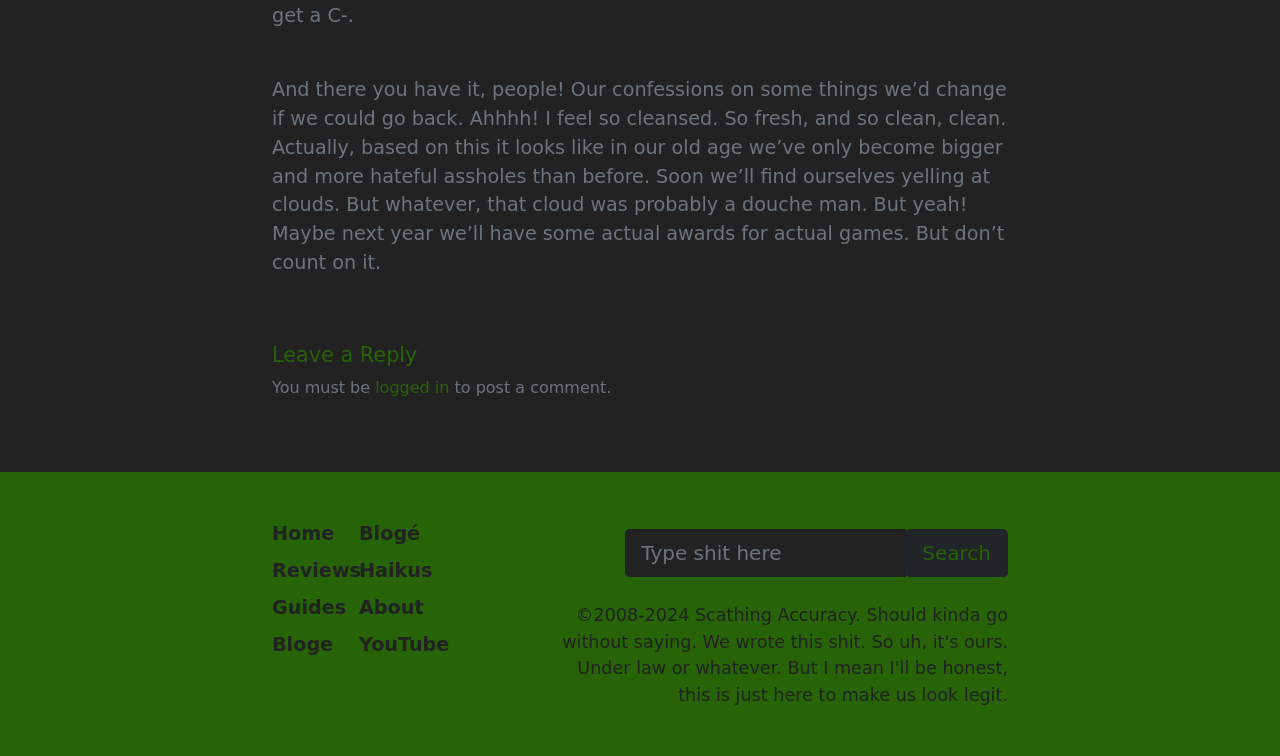What is the text above the comment section?
Your answer should be a single word or phrase derived from the screenshot.

Leave a Reply